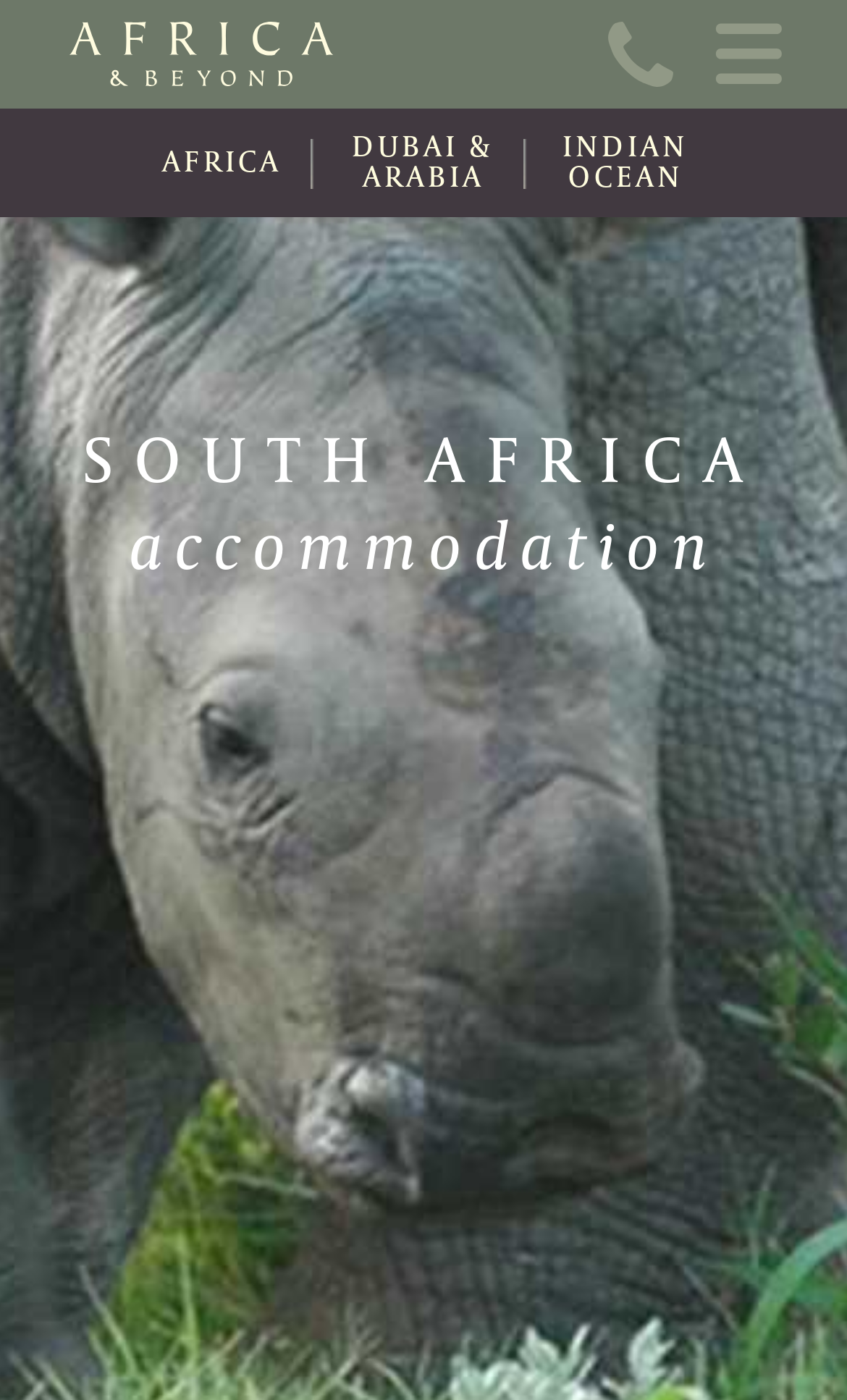Specify the bounding box coordinates for the region that must be clicked to perform the given instruction: "check news".

[0.077, 0.38, 0.923, 0.456]